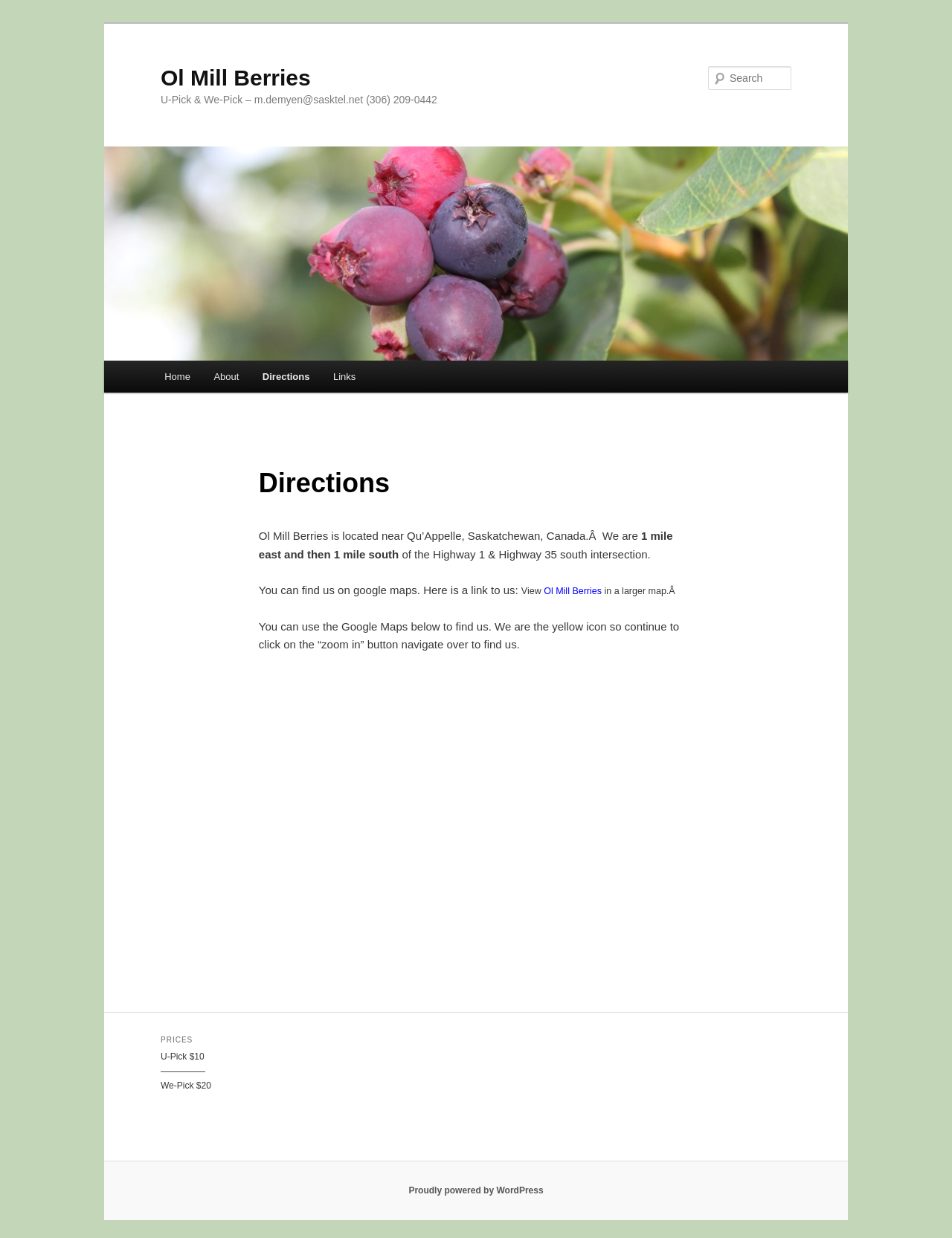What is the color of the icon representing Ol Mill Berries on the map?
Look at the image and answer the question with a single word or phrase.

Yellow